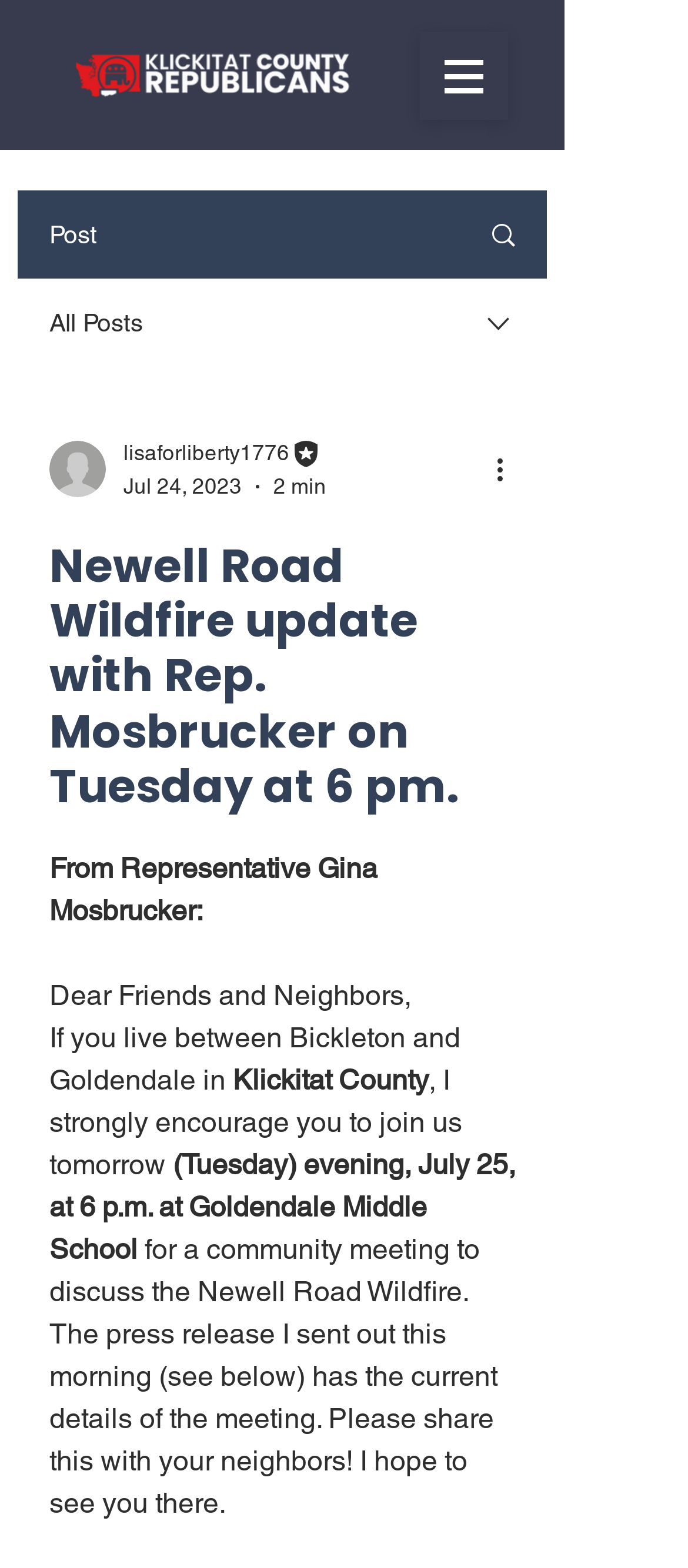Provide the bounding box coordinates of the HTML element this sentence describes: "parent_node: lisaforliberty1776".

[0.072, 0.281, 0.154, 0.317]